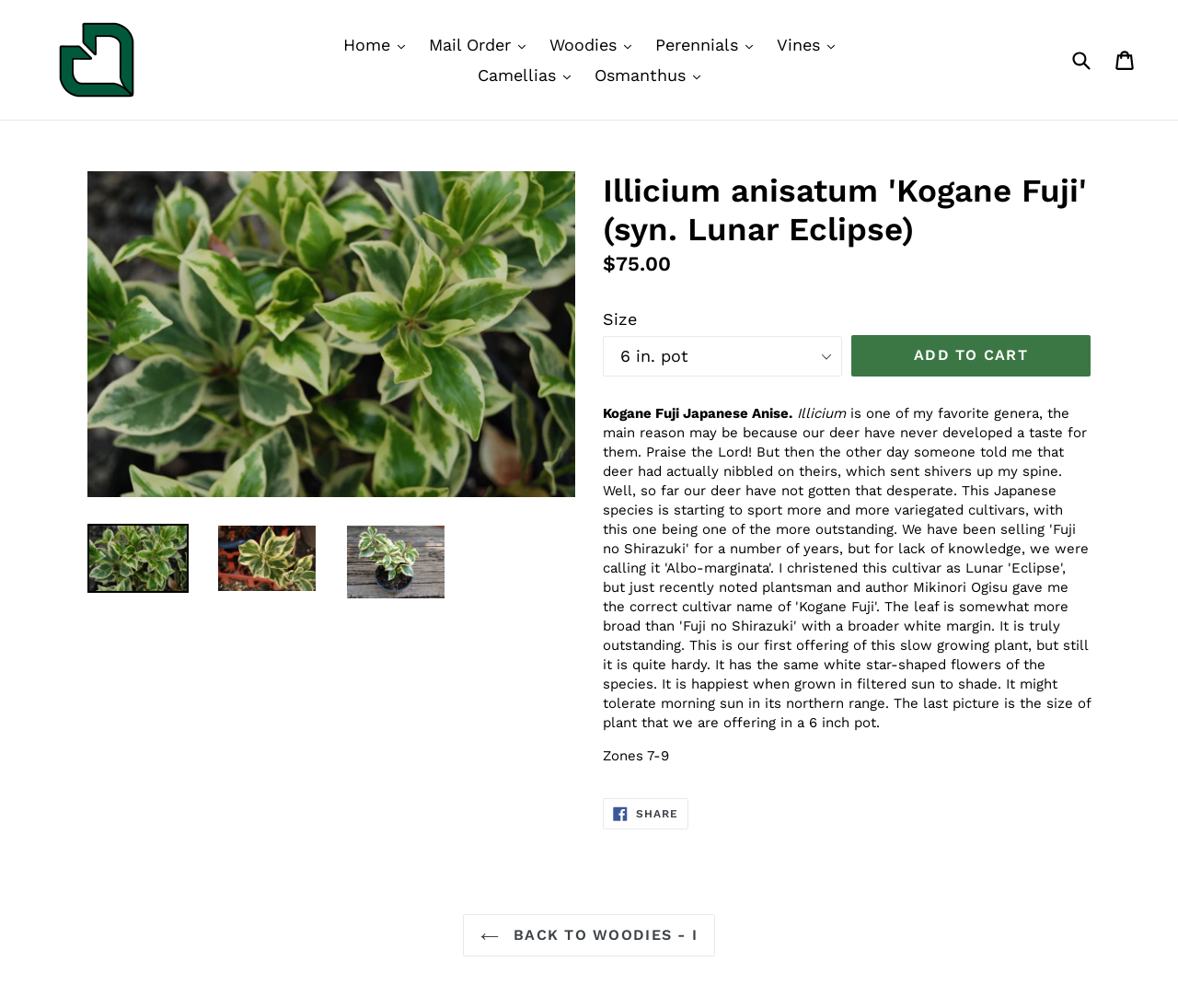Given the webpage screenshot, identify the bounding box of the UI element that matches this description: "Back to Woodies - I".

[0.393, 0.907, 0.607, 0.949]